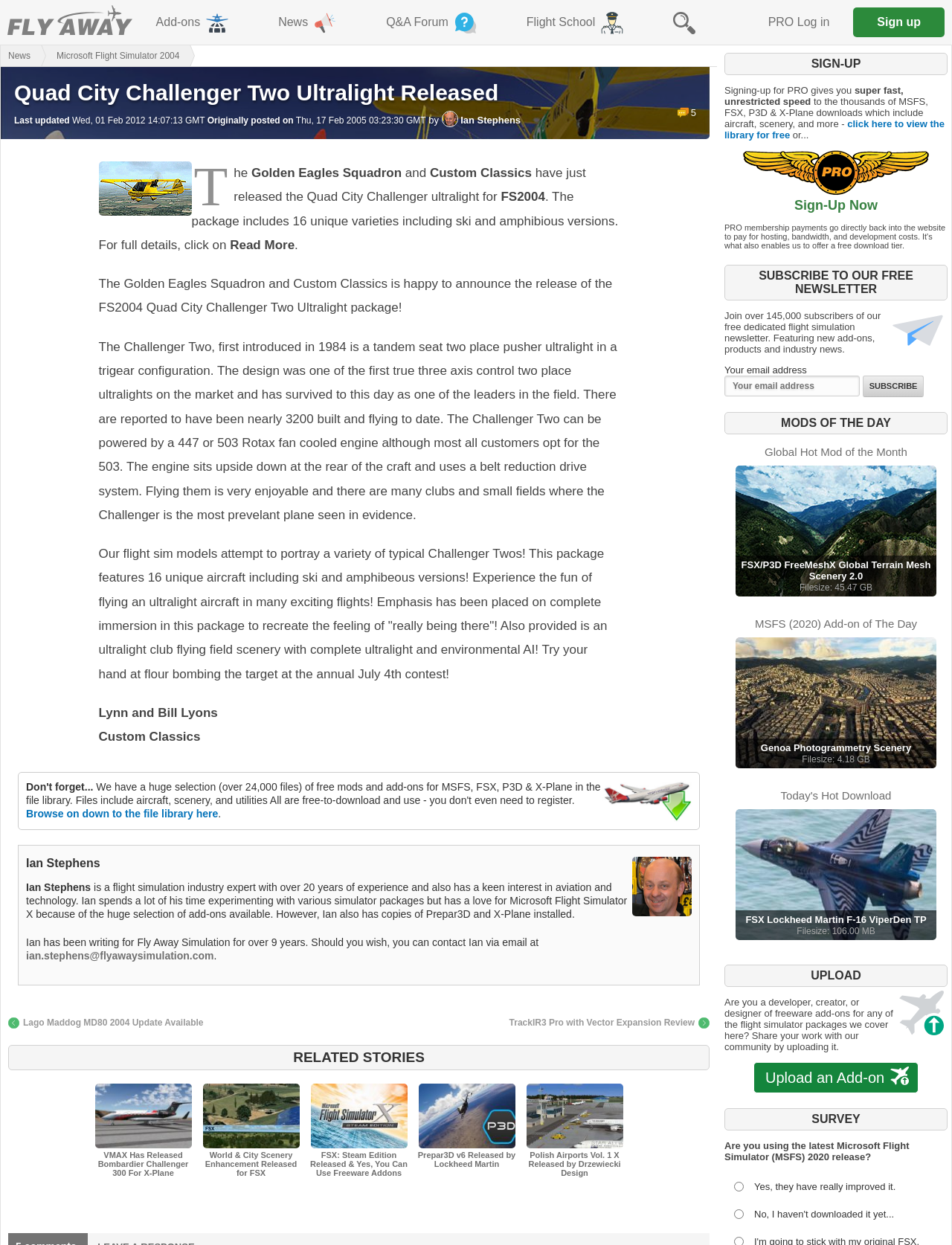Please identify the bounding box coordinates of the region to click in order to complete the given instruction: "Read more about the Quad City Challenger ultralight". The coordinates should be four float numbers between 0 and 1, i.e., [left, top, right, bottom].

[0.242, 0.191, 0.309, 0.202]